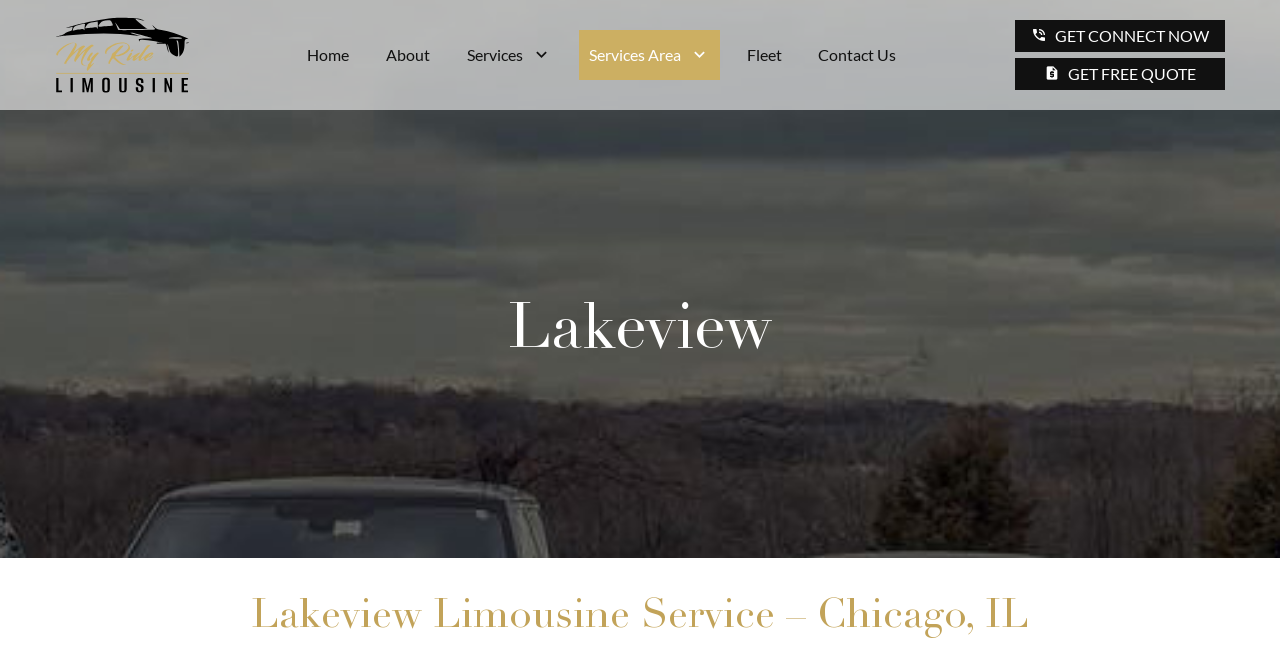Highlight the bounding box coordinates of the element that should be clicked to carry out the following instruction: "Click on the 'Home' link". The coordinates must be given as four float numbers ranging from 0 to 1, i.e., [left, top, right, bottom].

[0.232, 0.046, 0.281, 0.124]